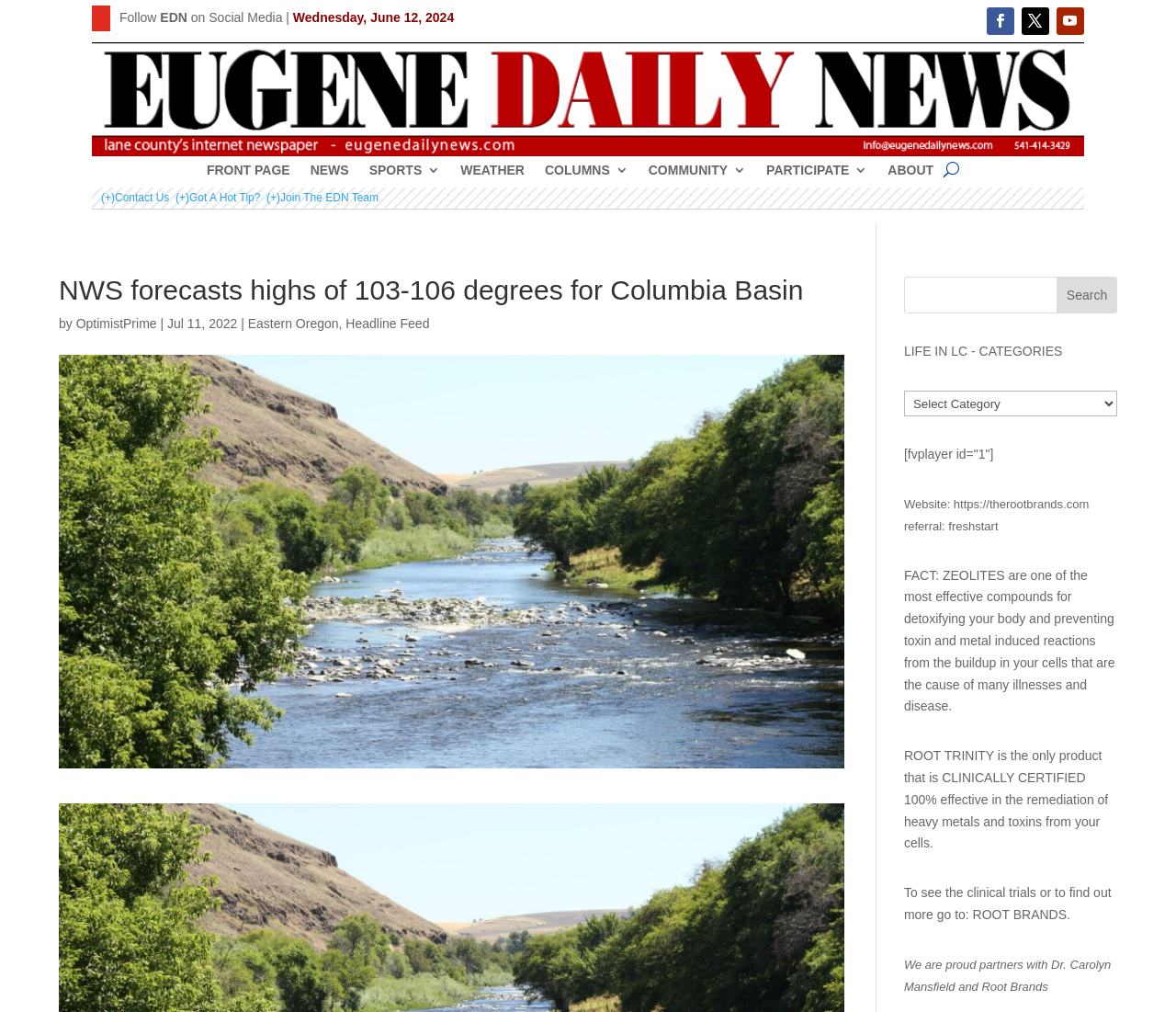Generate a comprehensive description of the webpage content.

The webpage appears to be a news article from the Eugene Daily News, with a focus on weather forecasting. At the top of the page, there is a header section with links to social media, a date display, and a series of navigation links to different sections of the website, including the front page, news, sports, weather, and more.

Below the header, there is a large heading that reads "NWS forecasts highs of 103-106 degrees for Columbia Basin." This is followed by a byline with the author's name, "OptimistPrime," and a date, "Jul 11, 2022." There are also links to related topics, such as "Eastern Oregon" and "Headline Feed."

To the right of the heading, there is a search bar with a search button. Below the search bar, there is a section with a heading "LIFE IN LC - CATEGORIES" and a dropdown menu for selecting categories.

The main content of the page appears to be a news article about a heat advisory issued by the National Weather Service. The article is divided into several paragraphs, with some text highlighted in bold. There are also several links and advertisements scattered throughout the article, including a promotional section for a product called "Root Trinity" that claims to be effective in detoxifying the body.

At the bottom of the page, there is a section with a heading "FACT" that appears to be a sponsored content or advertisement. This section includes several paragraphs of text and a link to a website.